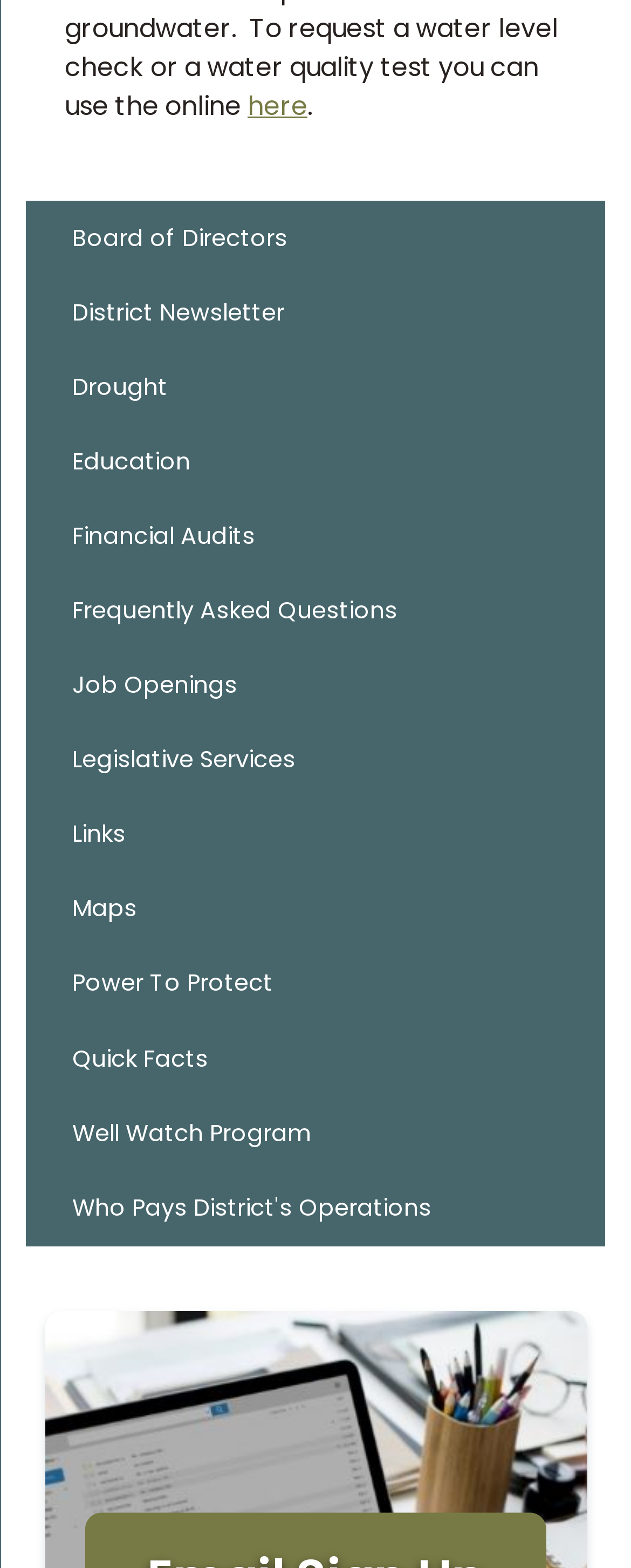Provide the bounding box coordinates of the area you need to click to execute the following instruction: "Click on Board of Directors".

[0.041, 0.128, 0.959, 0.176]